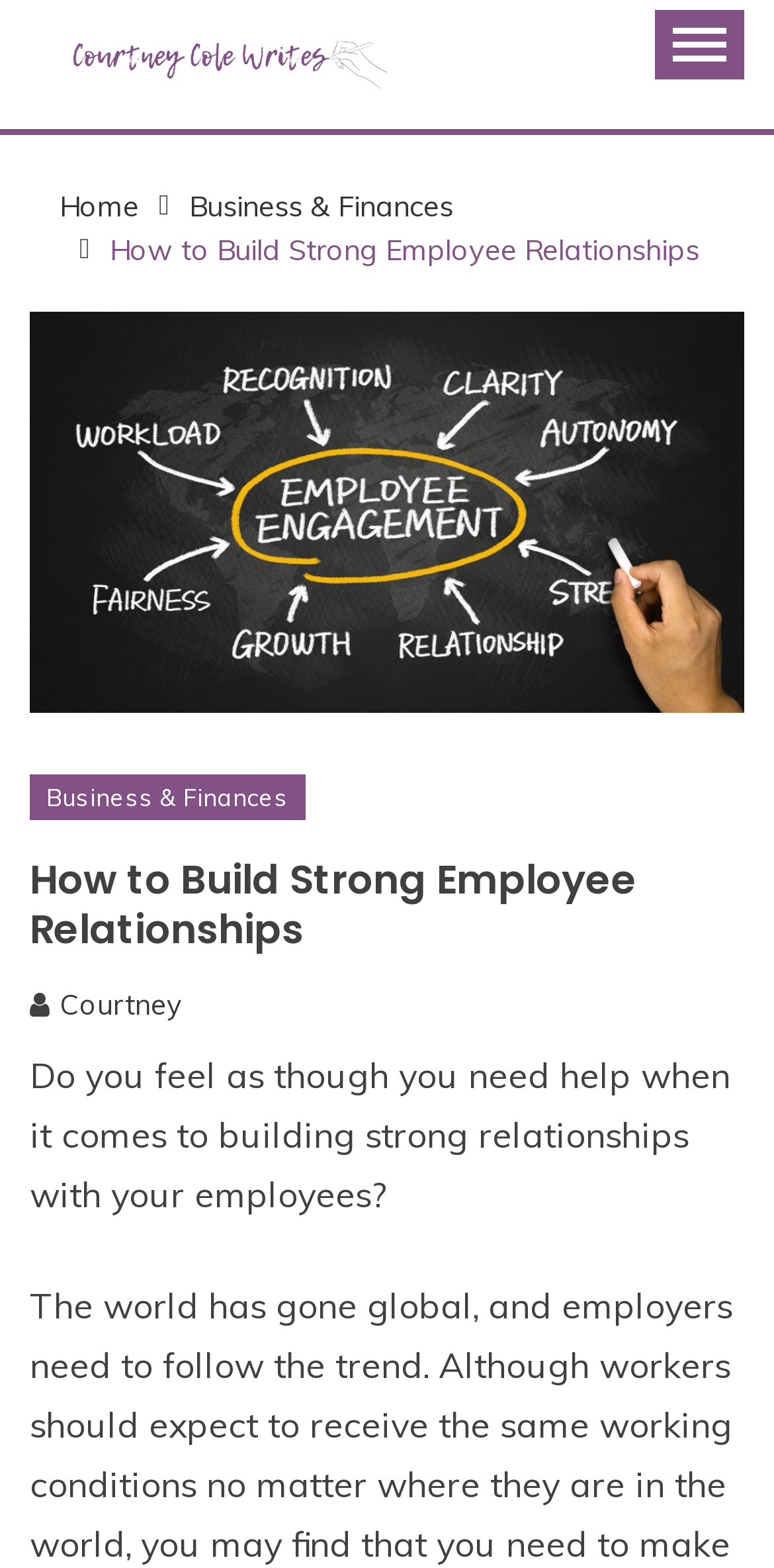Provide the bounding box coordinates of the area you need to click to execute the following instruction: "read the article about how to build strong employee relationships".

[0.142, 0.148, 0.903, 0.171]